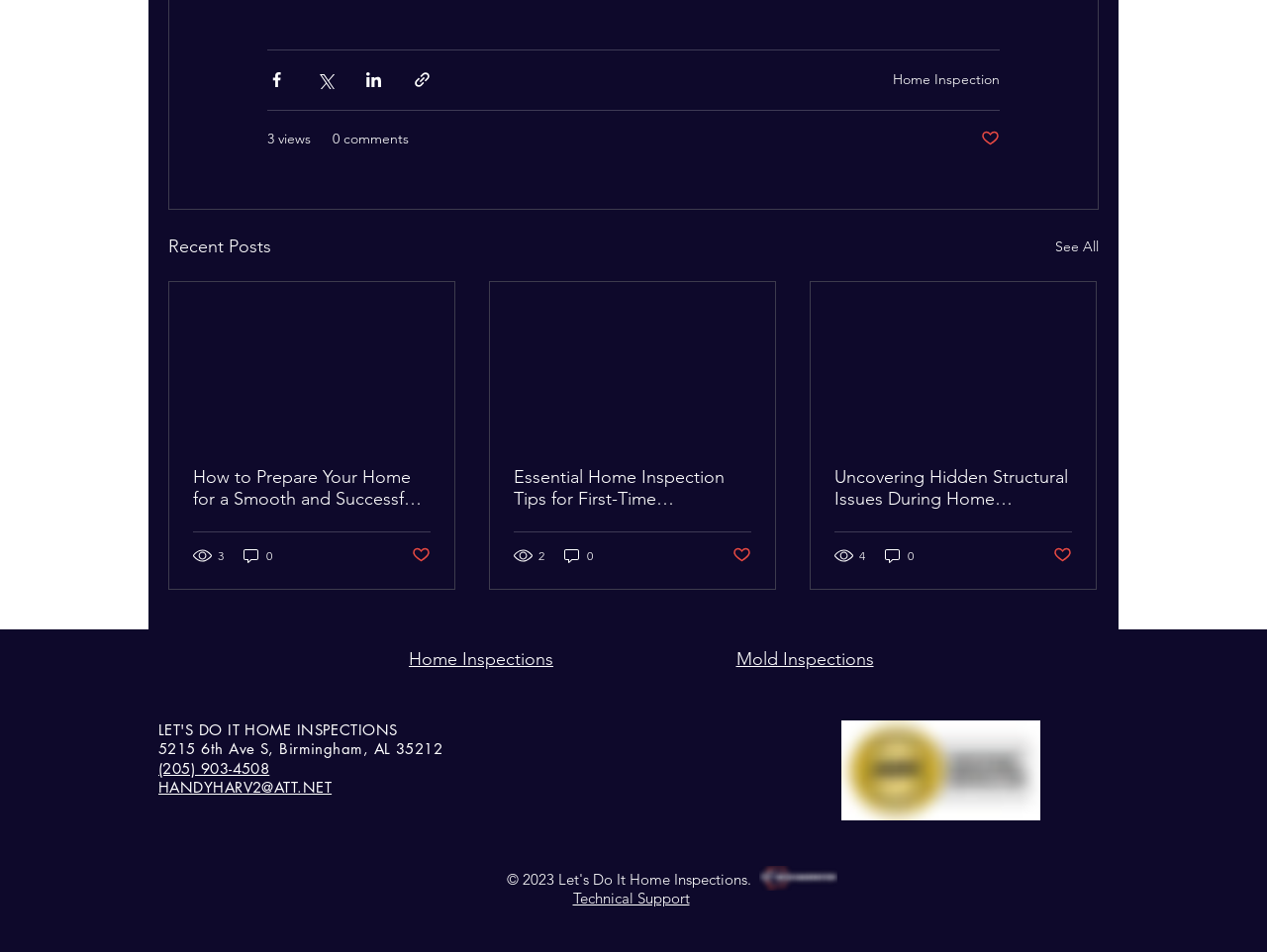Find the bounding box coordinates of the clickable element required to execute the following instruction: "Like the post". Provide the coordinates as four float numbers between 0 and 1, i.e., [left, top, right, bottom].

[0.325, 0.573, 0.34, 0.595]